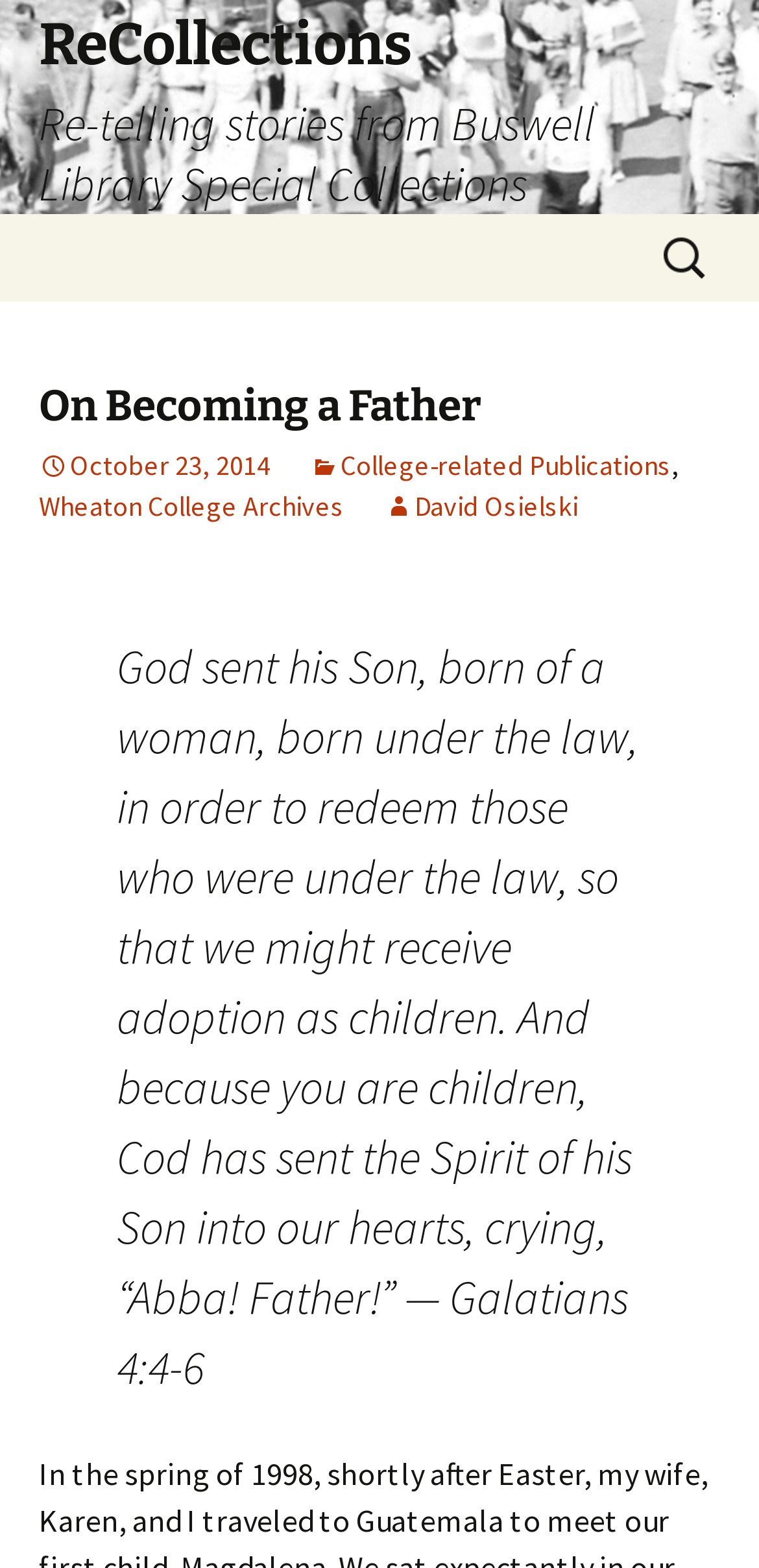What is the name of the author mentioned?
Provide a one-word or short-phrase answer based on the image.

David Osielski